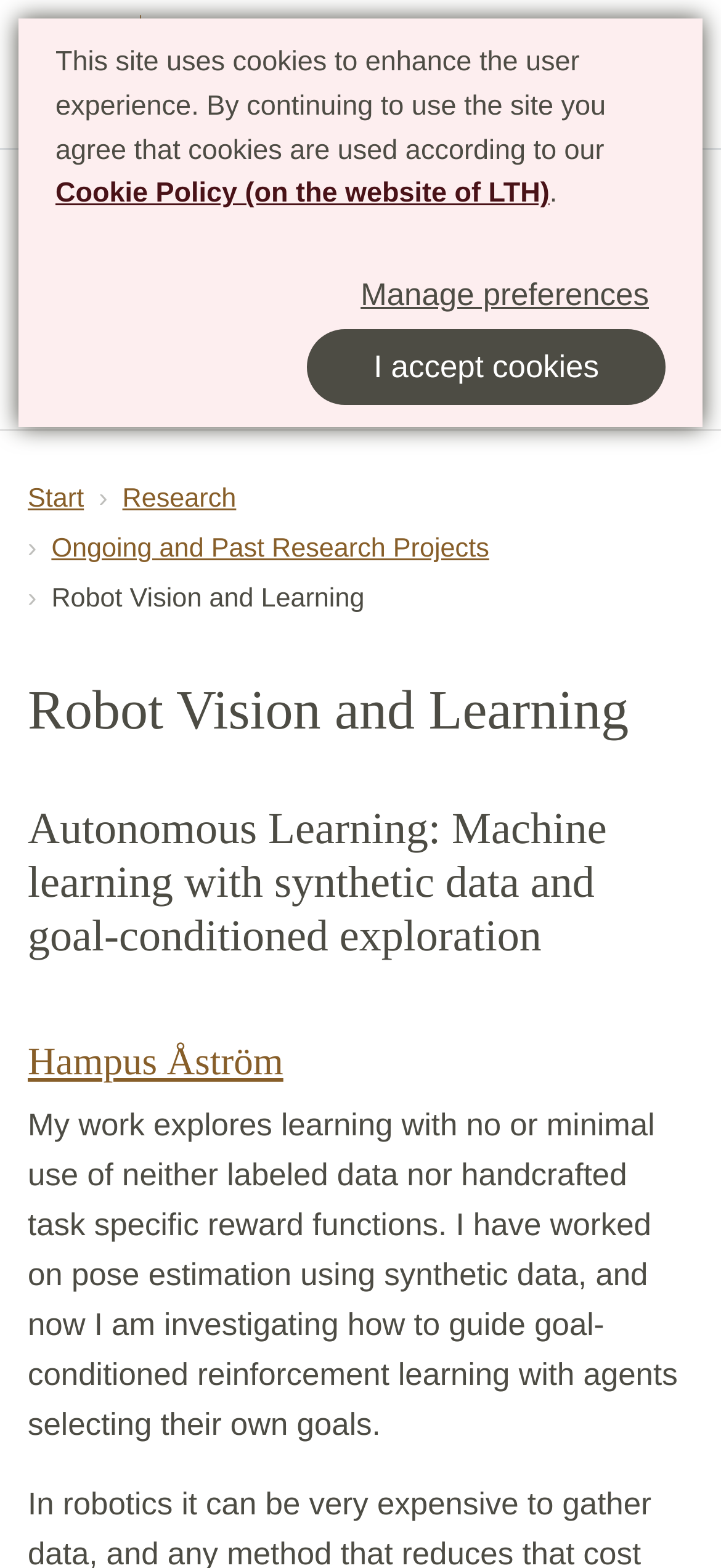Pinpoint the bounding box coordinates of the element you need to click to execute the following instruction: "Click the 'RobotLab LTH' link". The bounding box should be represented by four float numbers between 0 and 1, in the format [left, top, right, bottom].

[0.038, 0.009, 0.38, 0.094]